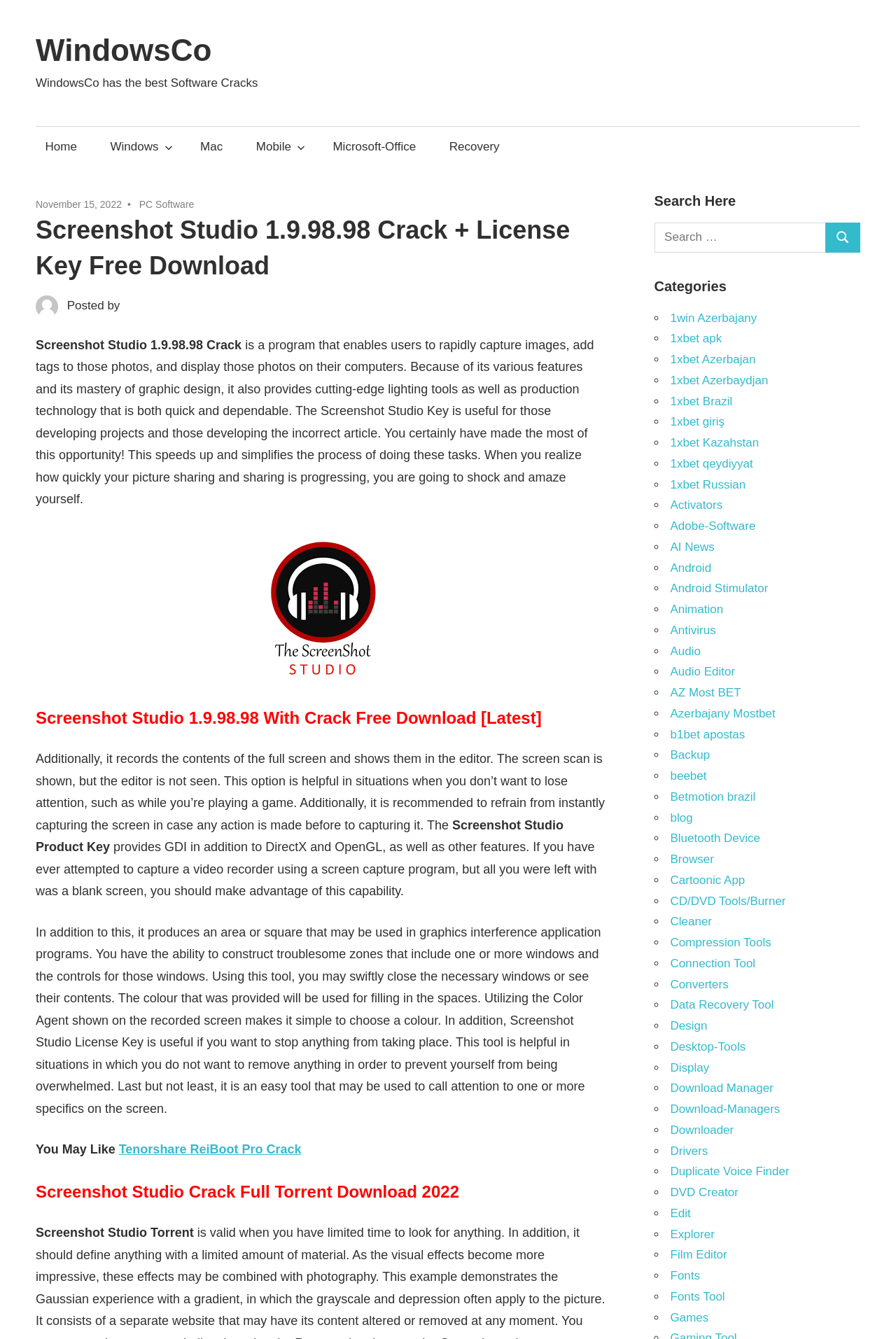Provide a brief response to the question below using a single word or phrase: 
What features does Screenshot Studio provide?

GDI, DirectX, and OpenGL